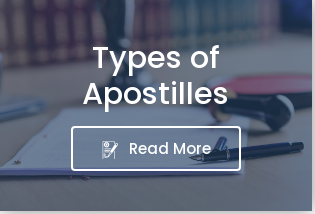Describe all the elements in the image with great detail.

The image features a visually appealing layout that highlights the topic "Types of Apostilles." In the foreground, a neatly arranged document with a pen and a rubber stamp signifies important legal processes associated with apostilles. The backdrop shows blurred bookshelves full of legal texts, reinforcing the professional context. At the bottom, a prominent button labeled "Read More" encourages viewers to explore further information on the various types of apostilles available. This design emphasizes the importance of understanding apostilles in the legal and documentation process.